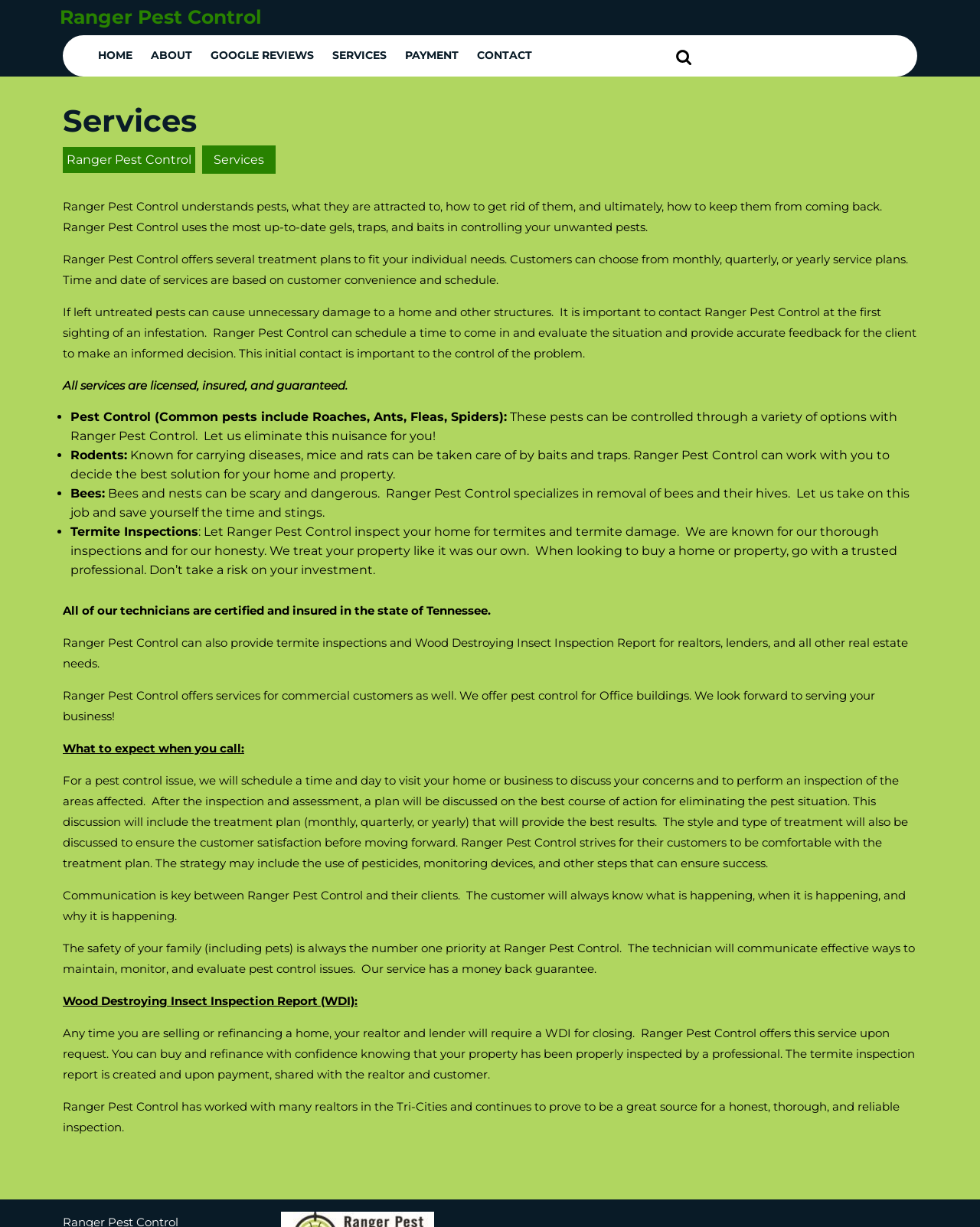Based on the description "Google Reviews", find the bounding box of the specified UI element.

[0.207, 0.032, 0.328, 0.058]